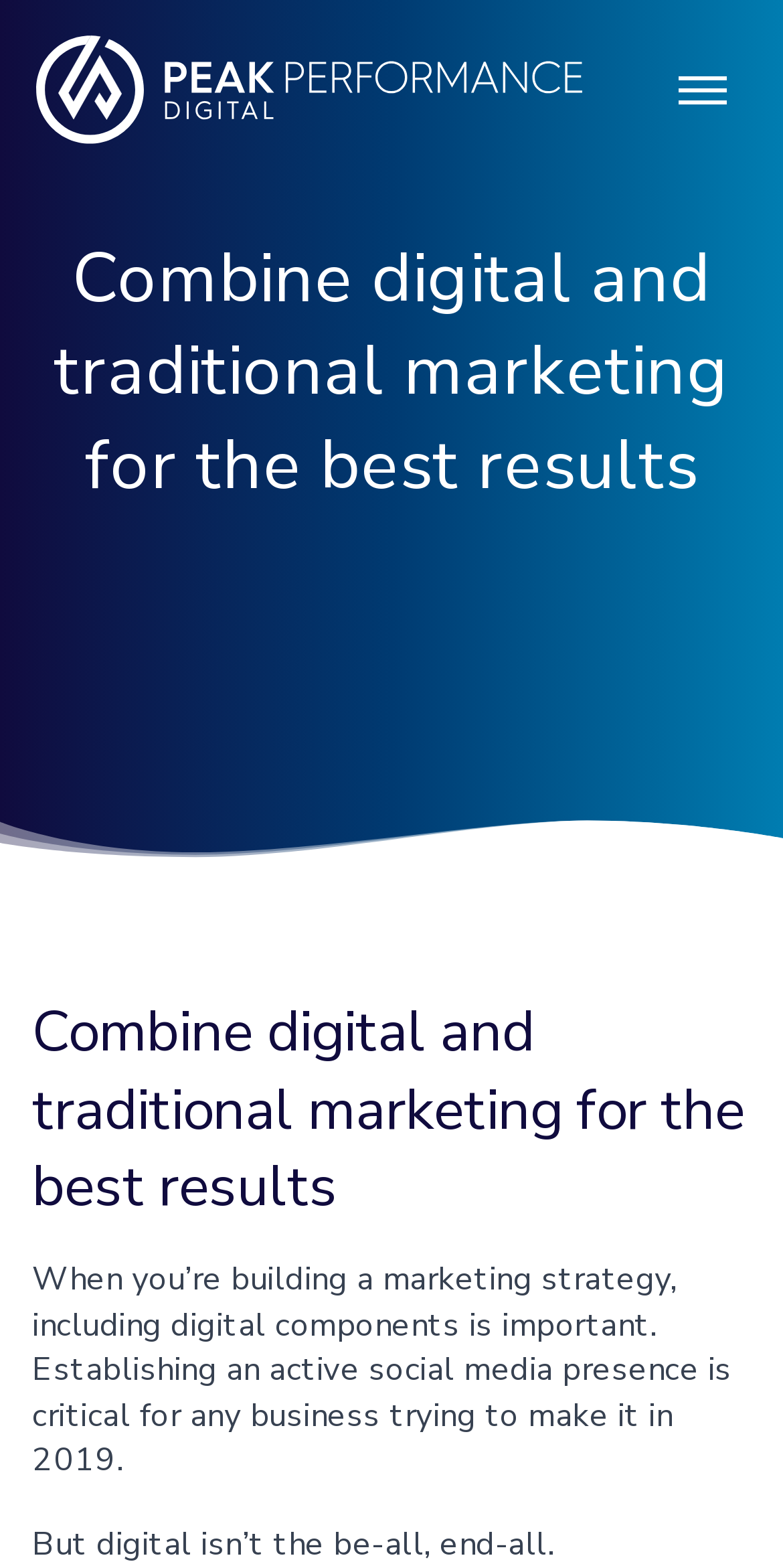Give a one-word or one-phrase response to the question: 
What is the purpose of the button at the top right corner?

Mobile Menu Open Button